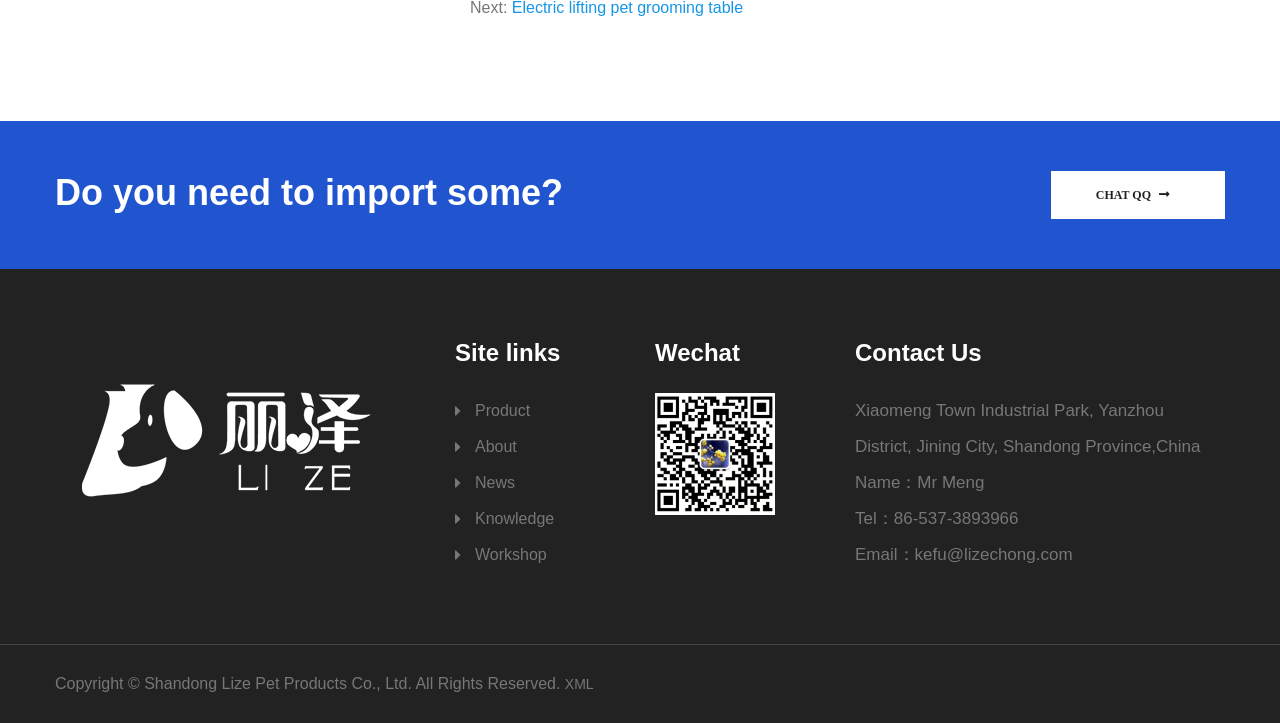Provide the bounding box coordinates for the UI element described in this sentence: "Knowledge". The coordinates should be four float values between 0 and 1, i.e., [left, top, right, bottom].

[0.355, 0.693, 0.433, 0.743]